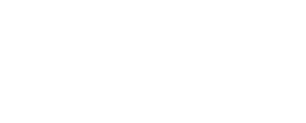Please give a succinct answer using a single word or phrase:
What is Remtek's commitment to?

Student success